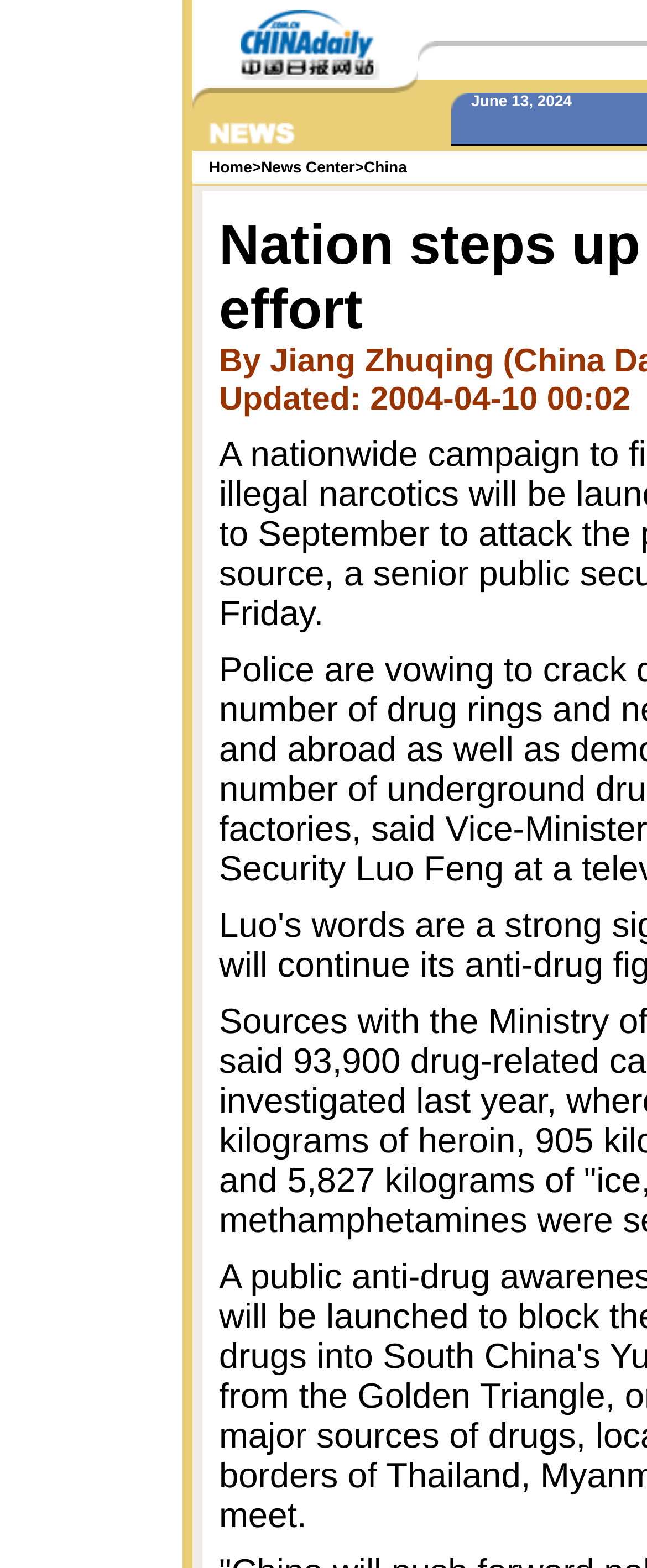Please determine the bounding box coordinates, formatted as (top-left x, top-left y, bottom-right x, bottom-right y), with all values as floating point numbers between 0 and 1. Identify the bounding box of the region described as: News Center

[0.404, 0.102, 0.548, 0.112]